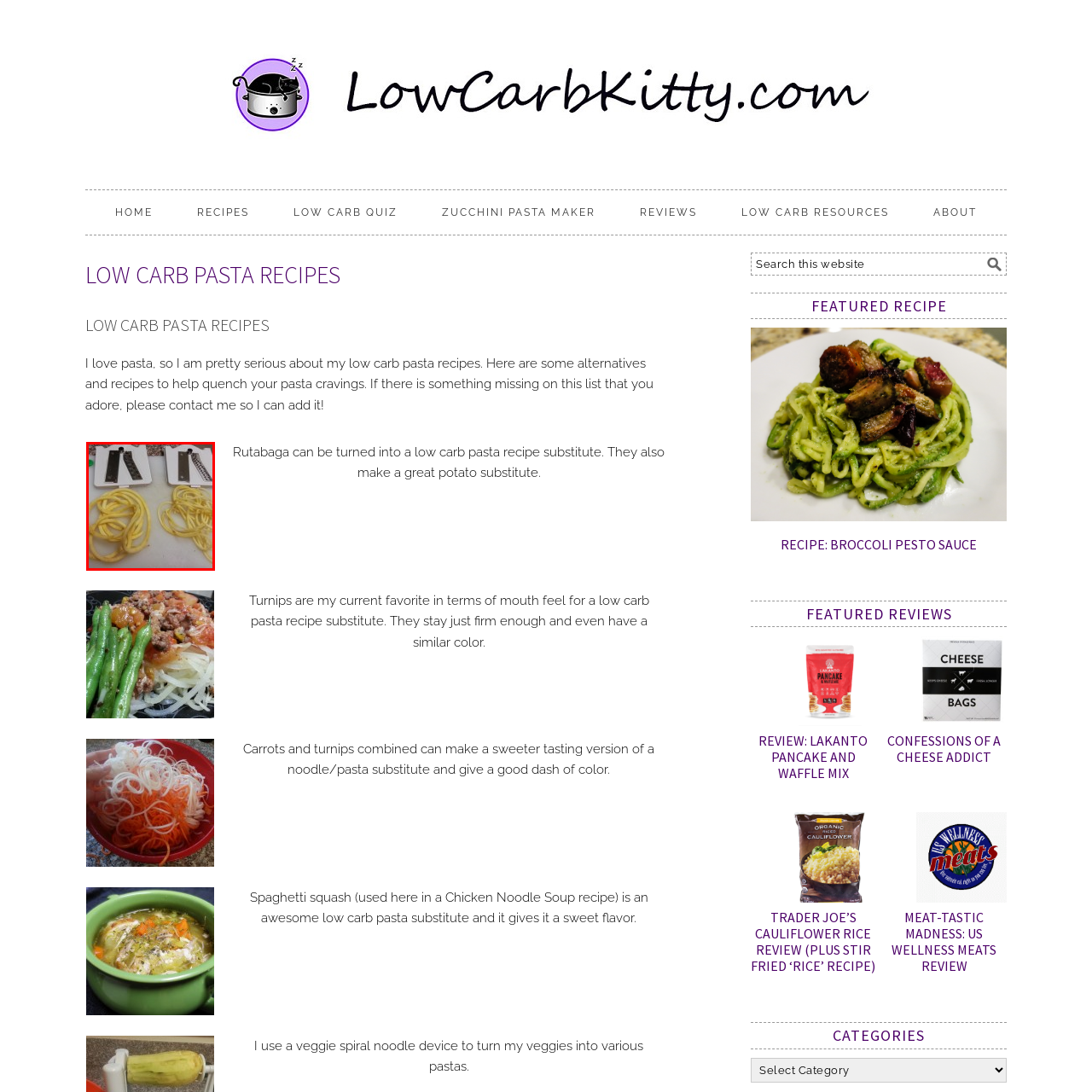What is the color of the spiraled noodles?
Analyze the image within the red bounding box and respond to the question with a detailed answer derived from the visual content.

The caption describes the spiraled noodles as bright yellow, which emphasizes their unique shape and texture.